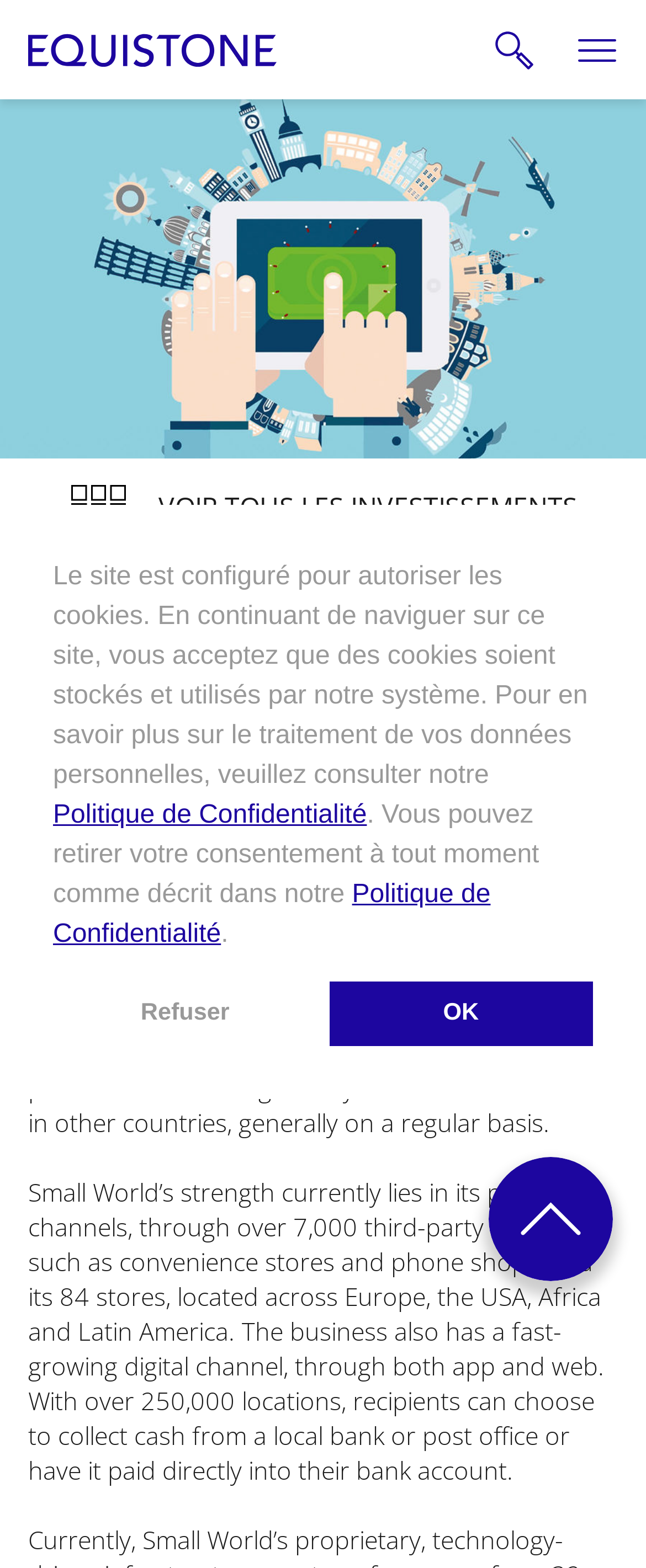What is Small World?
Please provide a full and detailed response to the question.

Based on the webpage content, Small World is described as a leading international money transfer provider, which suggests that it is a company that enables people to send money across borders.